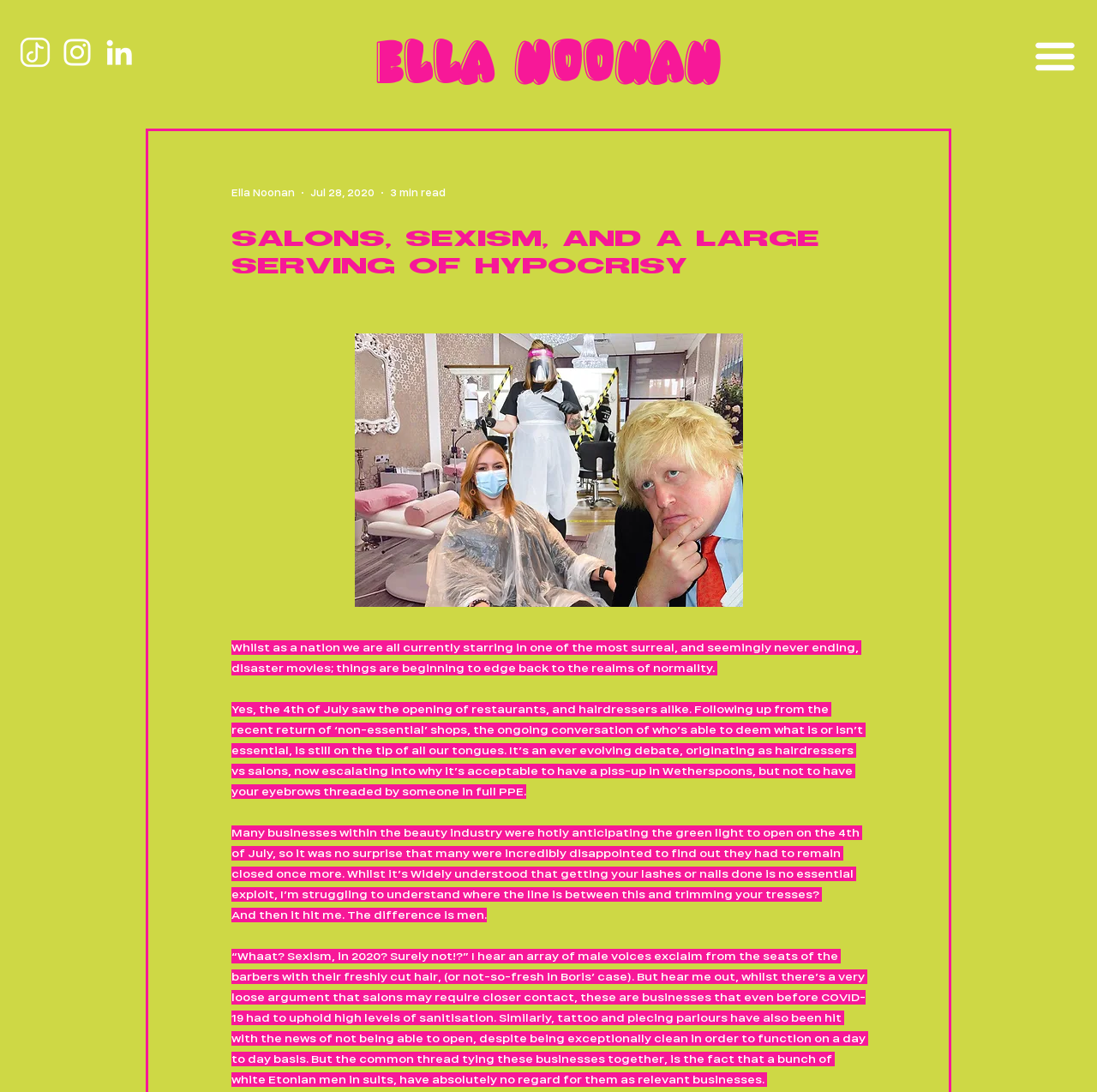What is the topic of the article?
Answer the question with a detailed explanation, including all necessary information.

The topic of the article is inferred from the heading element with the text 'Salons, Sexism, and a Large Serving of Hypocrisy' at coordinates [0.211, 0.207, 0.789, 0.257], and the subsequent paragraphs discussing the relationship between salons and sexism.